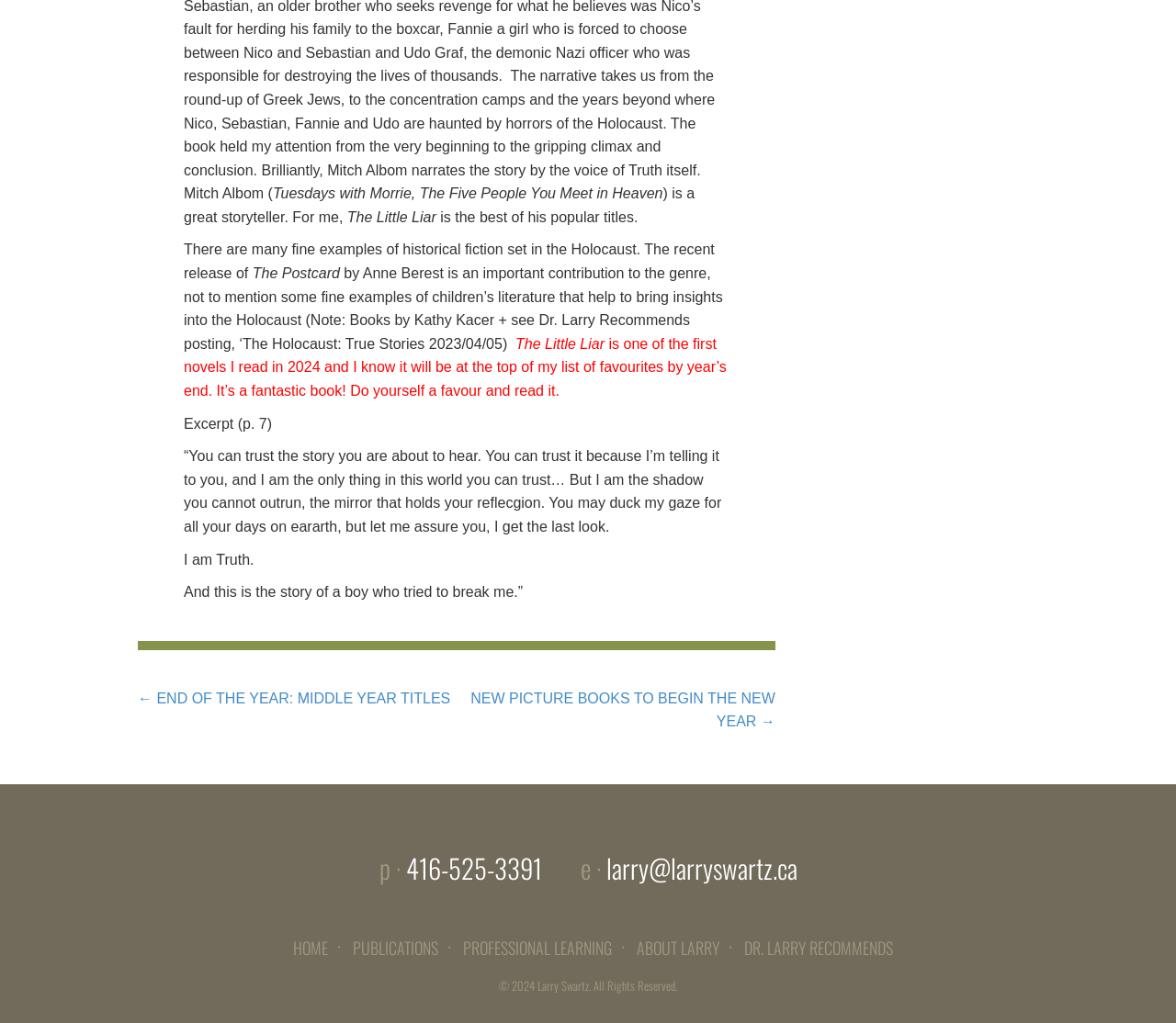What is the name of the author mentioned in the webpage?
Answer briefly with a single word or phrase based on the image.

Larry Swartz